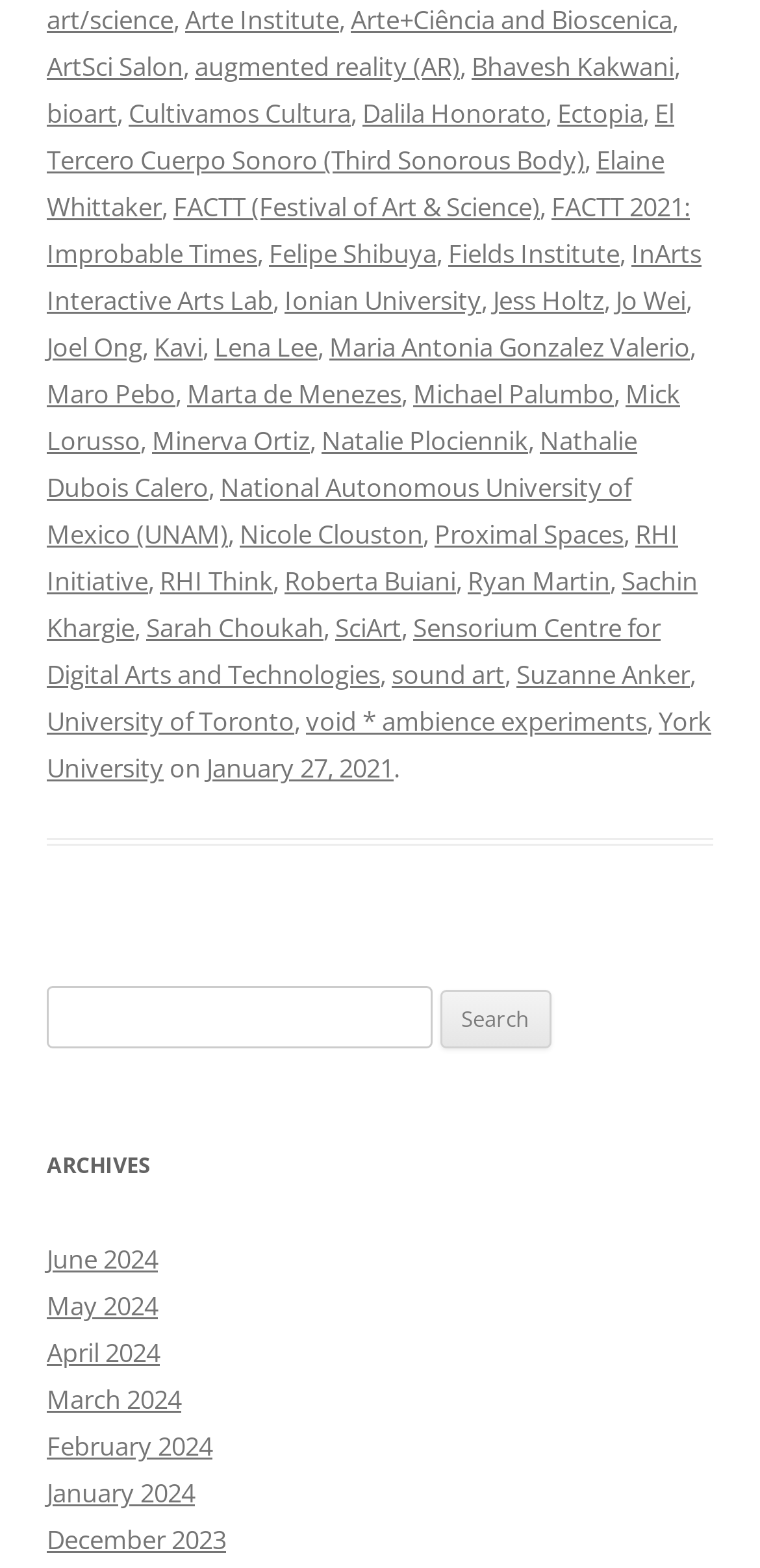Please give a succinct answer to the question in one word or phrase:
What is the first link on the webpage?

art/science